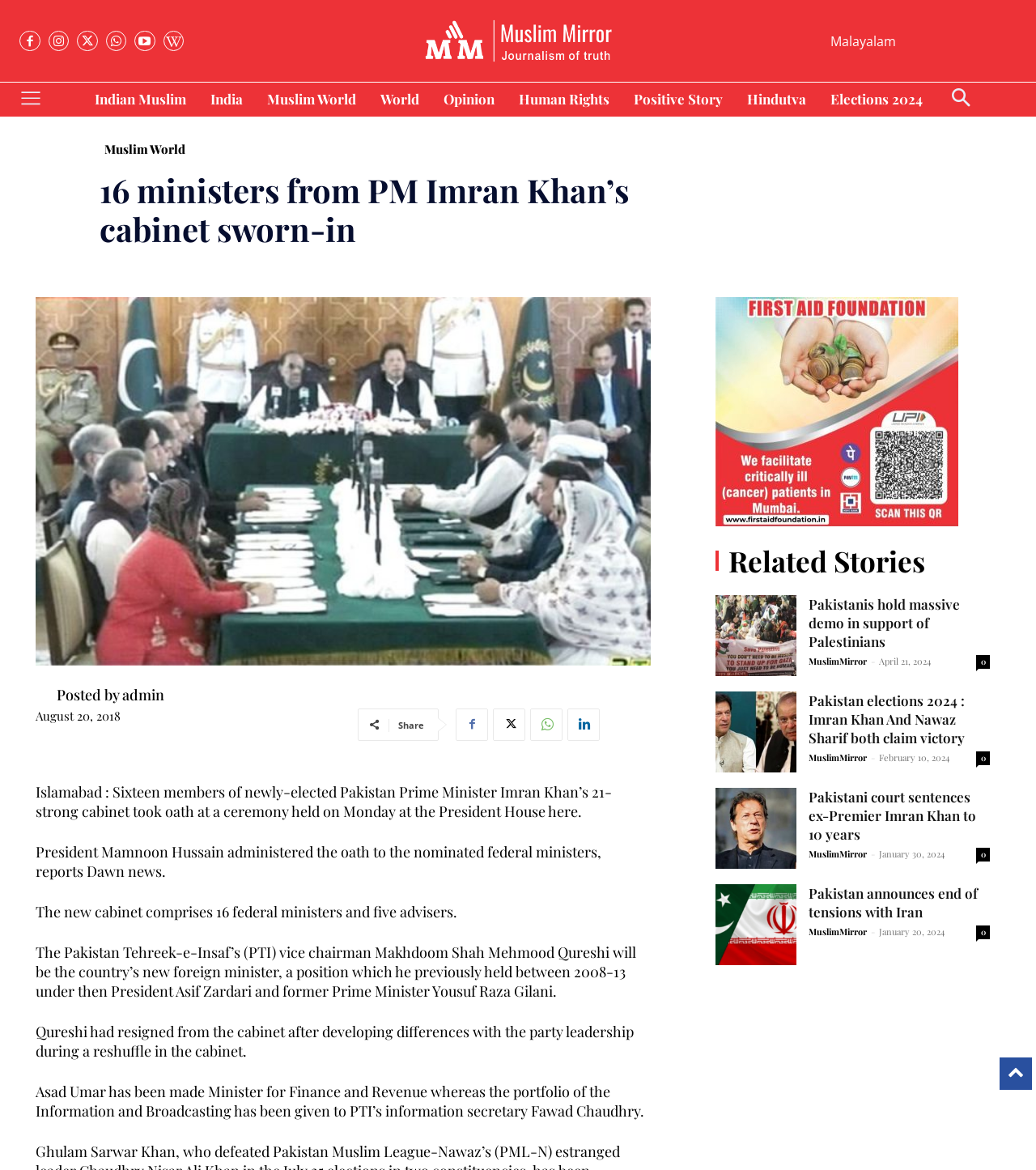Determine the bounding box coordinates of the region to click in order to accomplish the following instruction: "Click on the 'Opinion' link". Provide the coordinates as four float numbers between 0 and 1, specifically [left, top, right, bottom].

[0.042, 0.749, 0.348, 0.766]